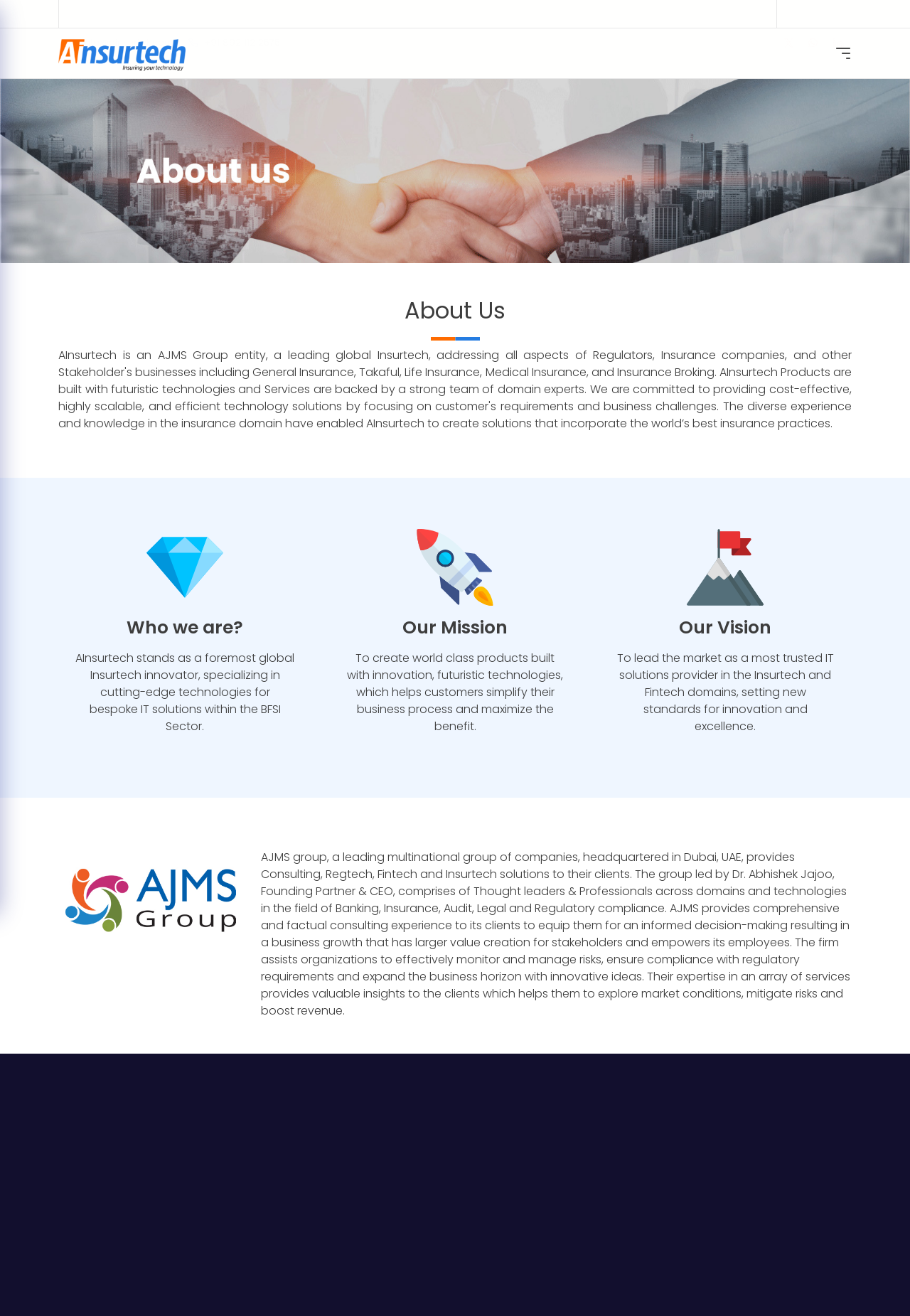What is the company's mission?
Please give a detailed answer to the question using the information shown in the image.

The company's mission is stated in the 'Our Mission' section, which is located below the 'Who we are?' section. The mission is described as 'To create world class products built with innovation, futuristic technologies, which helps customers simplify their business process and maximize the benefit.'